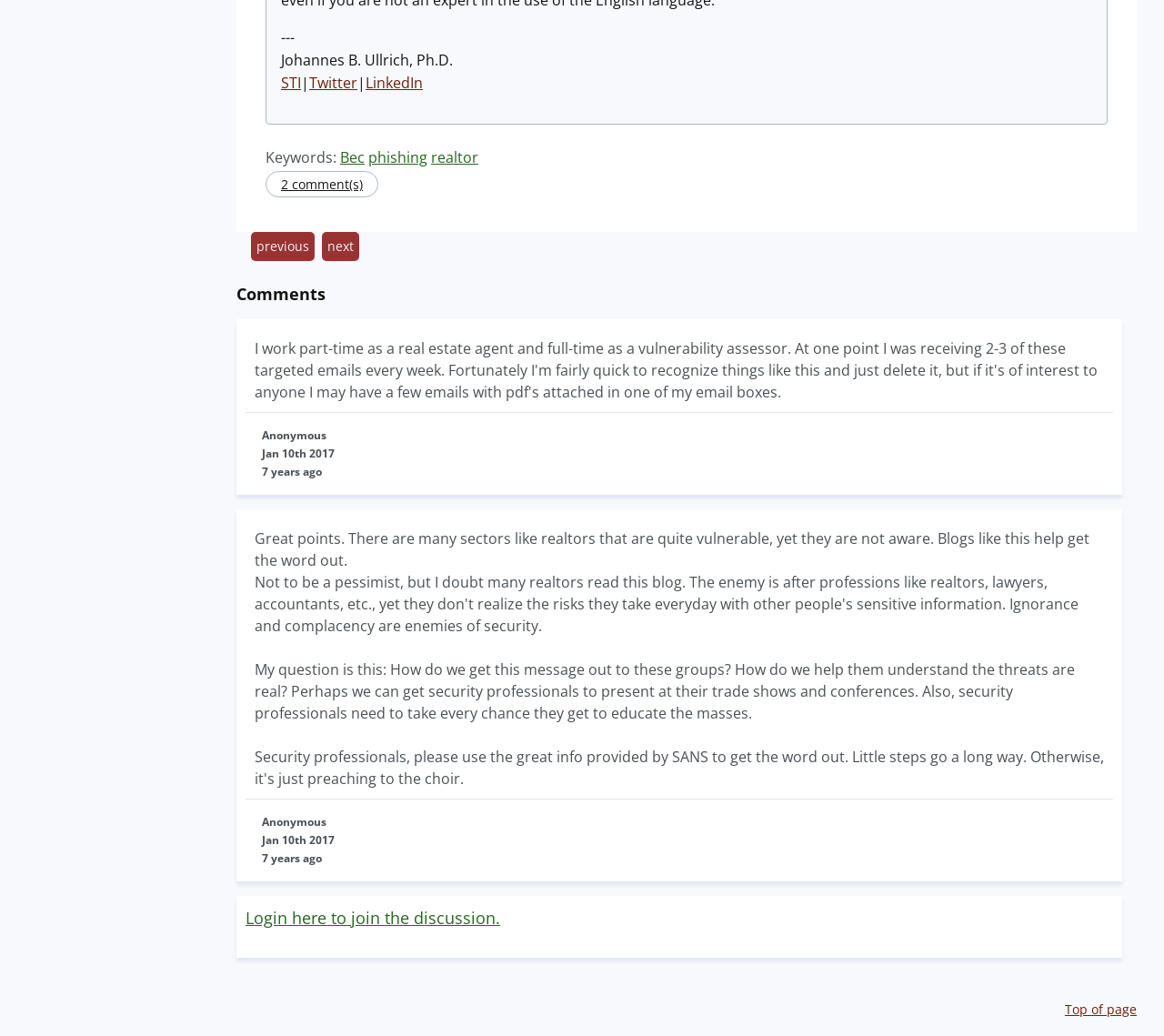Pinpoint the bounding box coordinates of the clickable element to carry out the following instruction: "Login to join the discussion."

[0.211, 0.875, 0.43, 0.896]